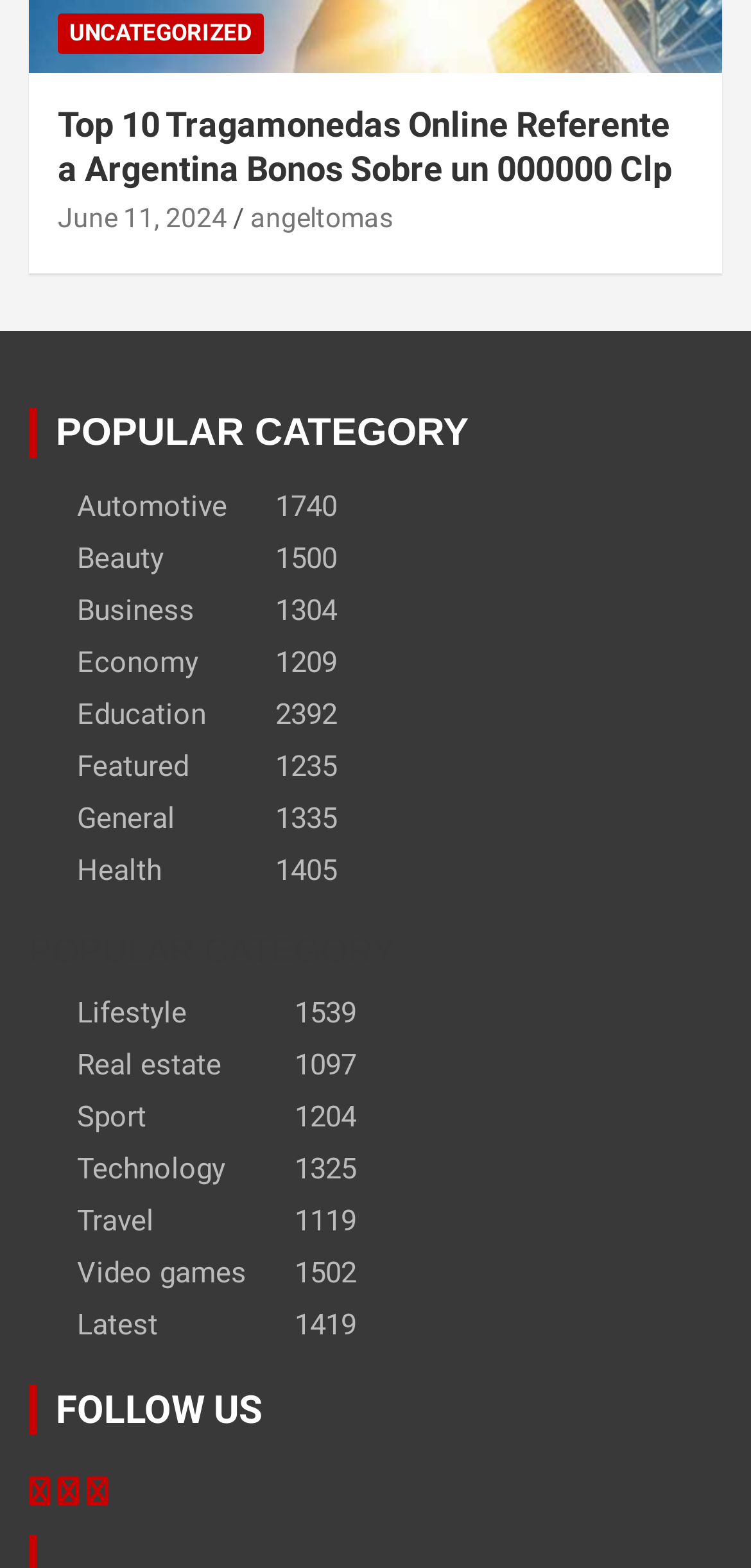What is the date mentioned on the webpage?
Based on the image, provide your answer in one word or phrase.

June 11, 2024